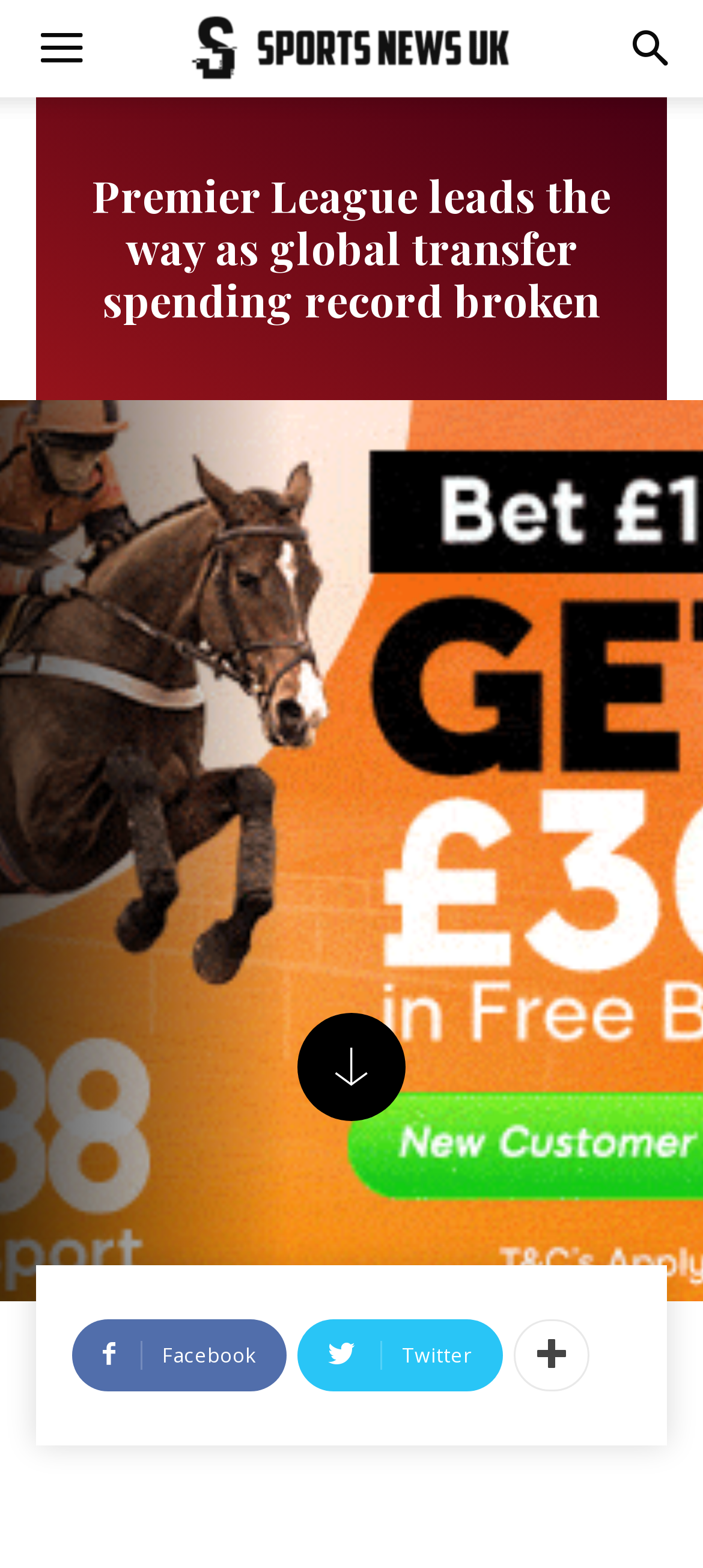Determine the bounding box for the UI element described here: "Twitter".

[0.423, 0.841, 0.715, 0.887]